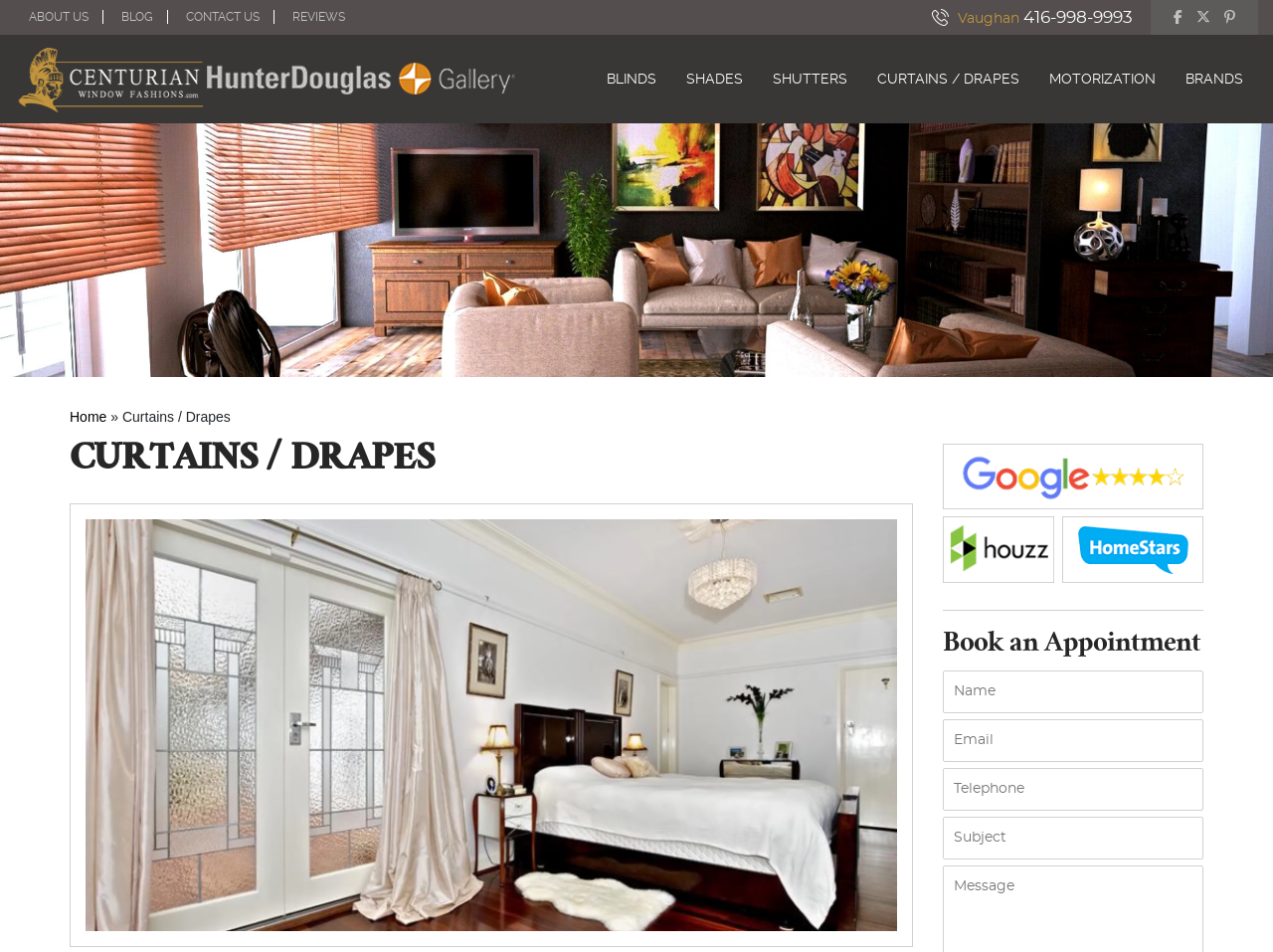Offer a detailed account of what is visible on the webpage.

This webpage is about curtains and drapes, specifically showcasing the options available at a store in Vaughan, Toronto. At the top, there are several links to navigate to different sections of the website, including "About Us", "Blog", "Contact Us", and "Reviews". 

To the right of these links, there is a section with the store's location, "Vaughan", and contact information, including a phone number and social media icons. 

Below this top section, there is a horizontal menu with links to different product categories, such as "Blinds", "Shades", "Shutters", "Curtains / Drapes", "Motorization", and "Brands". 

The main content of the page is focused on "Curtains / Drapes", with a large heading and an image below it. There are three columns of images, each with a link, showcasing different curtain and drape options. 

On the right side of the page, there is a section to book an appointment, with a heading and four text boxes to input "Name", "Email", "Telephone", and "Subject".